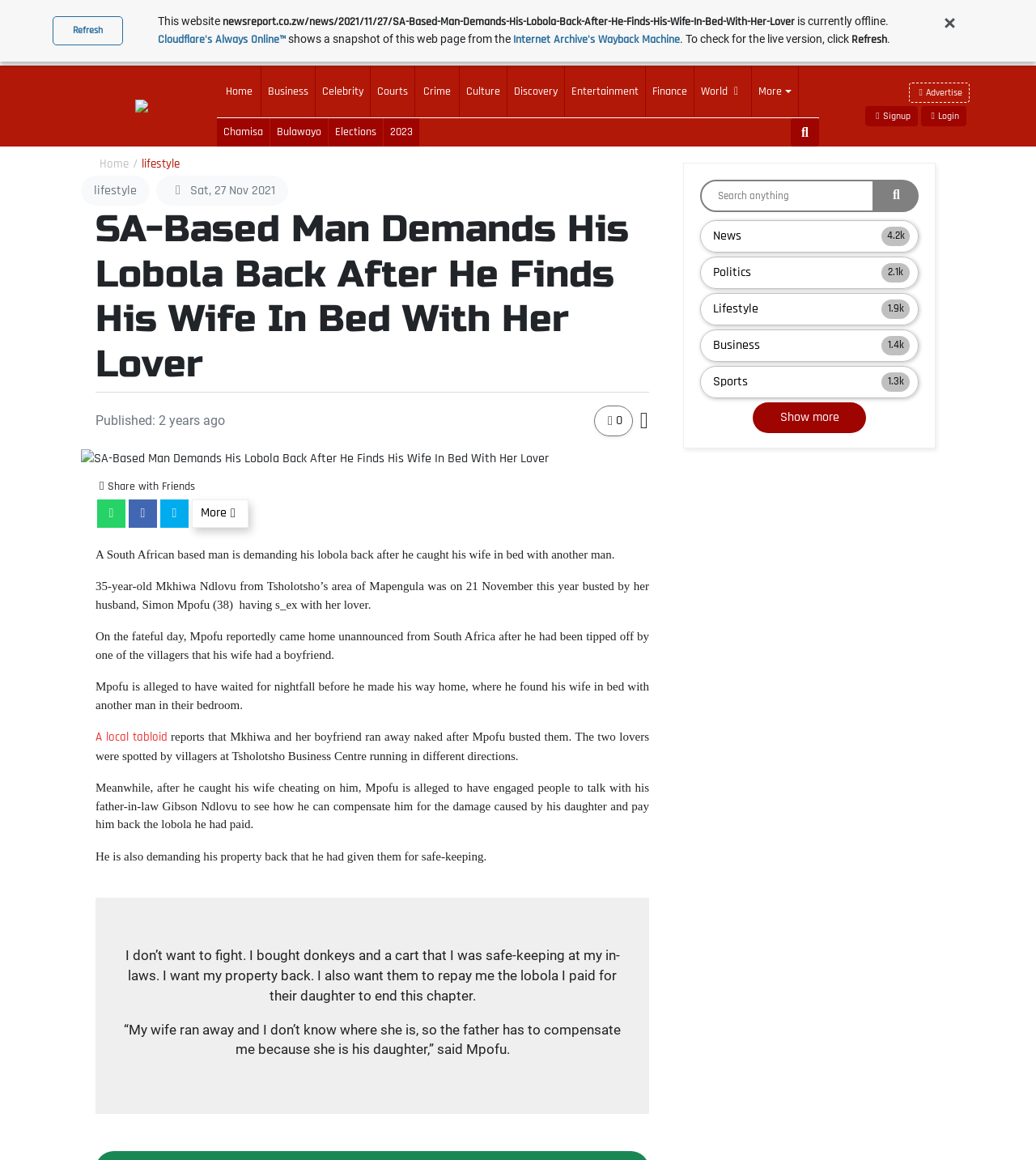Show the bounding box coordinates of the region that should be clicked to follow the instruction: "Click the Refresh link."

[0.051, 0.014, 0.119, 0.039]